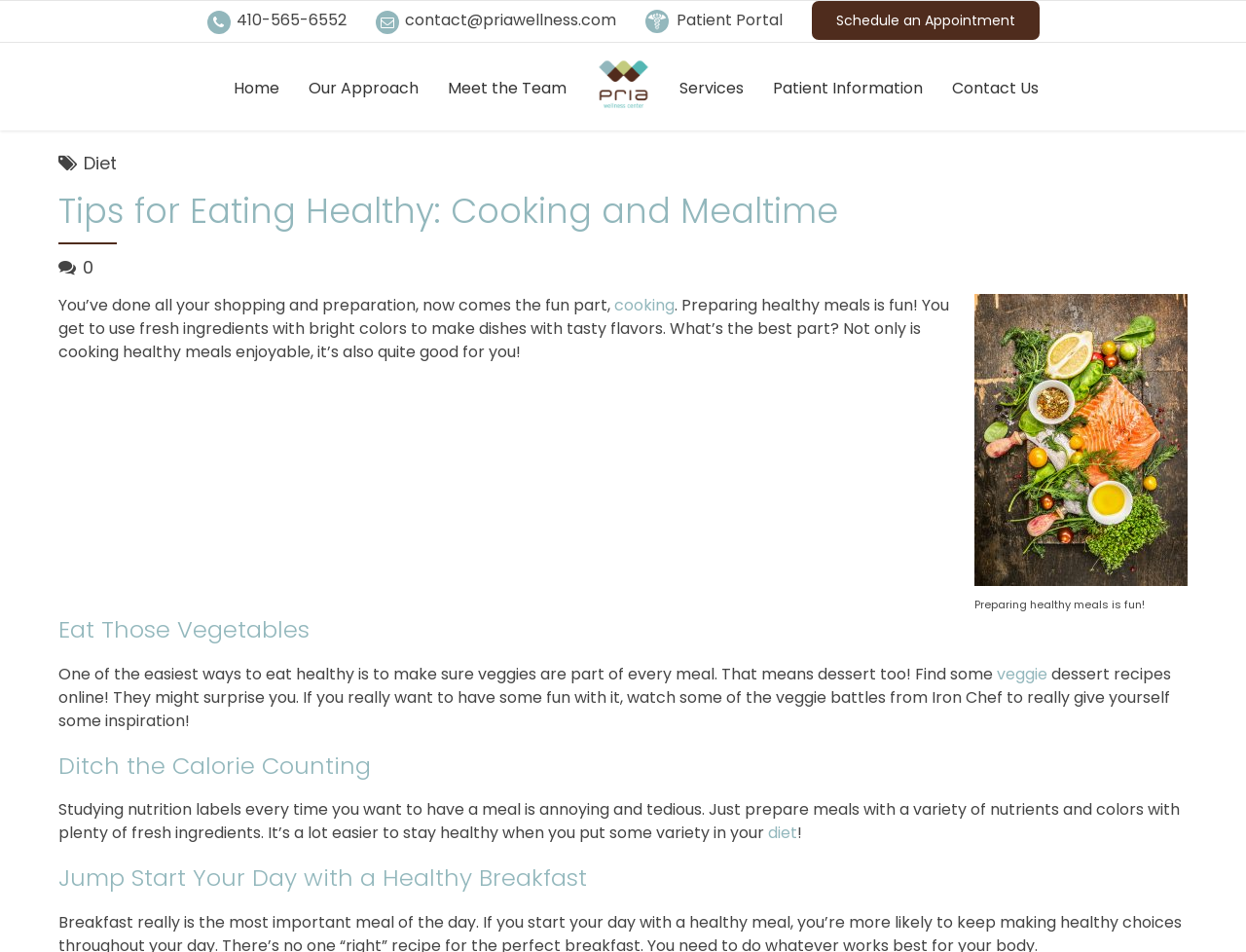Determine the bounding box coordinates of the clickable element to complete this instruction: "Read the wellness blog". Provide the coordinates in the format of four float numbers between 0 and 1, [left, top, right, bottom].

[0.222, 0.289, 0.409, 0.333]